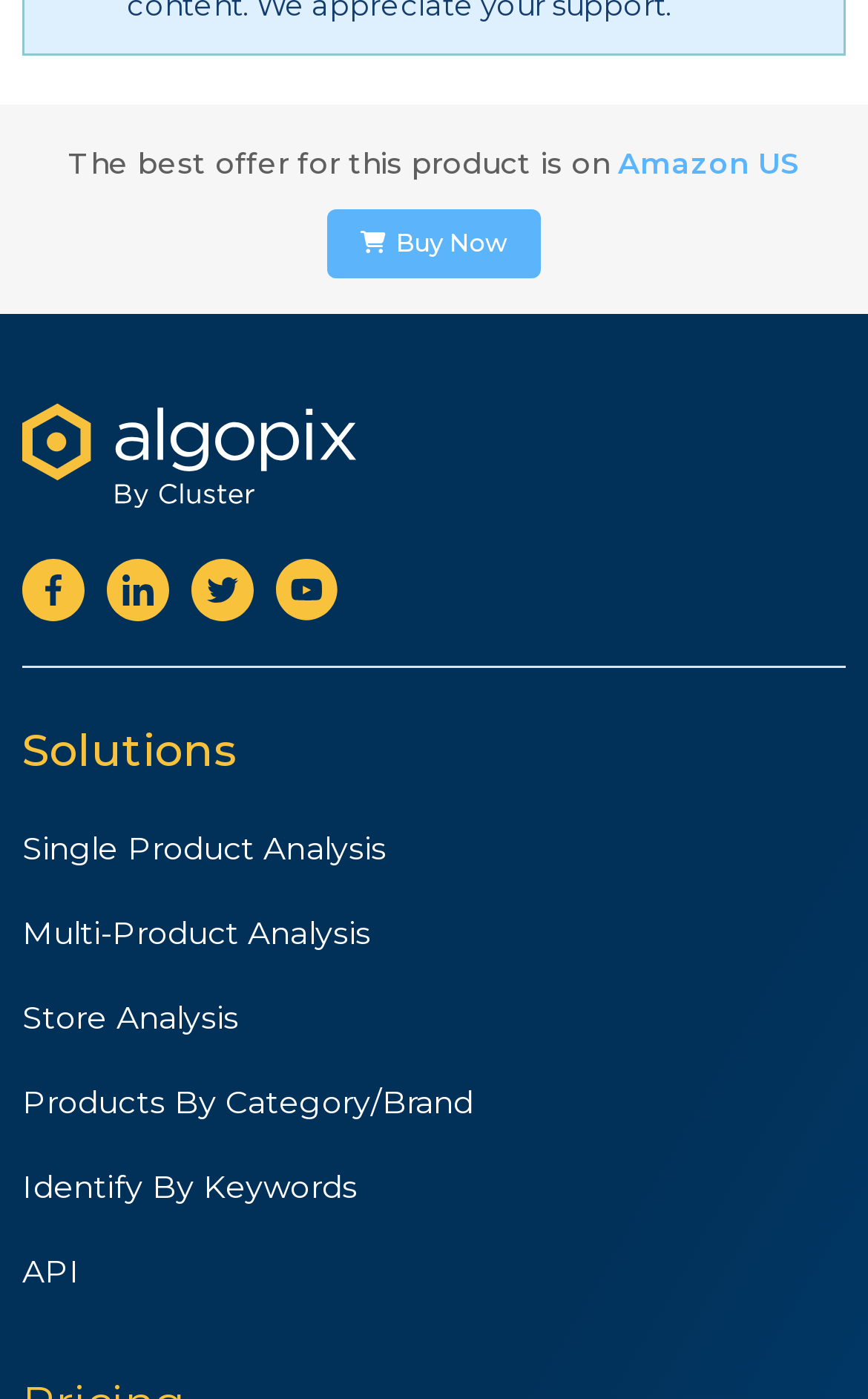Given the element description Single Product Analysis, specify the bounding box coordinates of the corresponding UI element in the format (top-left x, top-left y, bottom-right x, bottom-right y). All values must be between 0 and 1.

[0.026, 0.575, 0.445, 0.636]